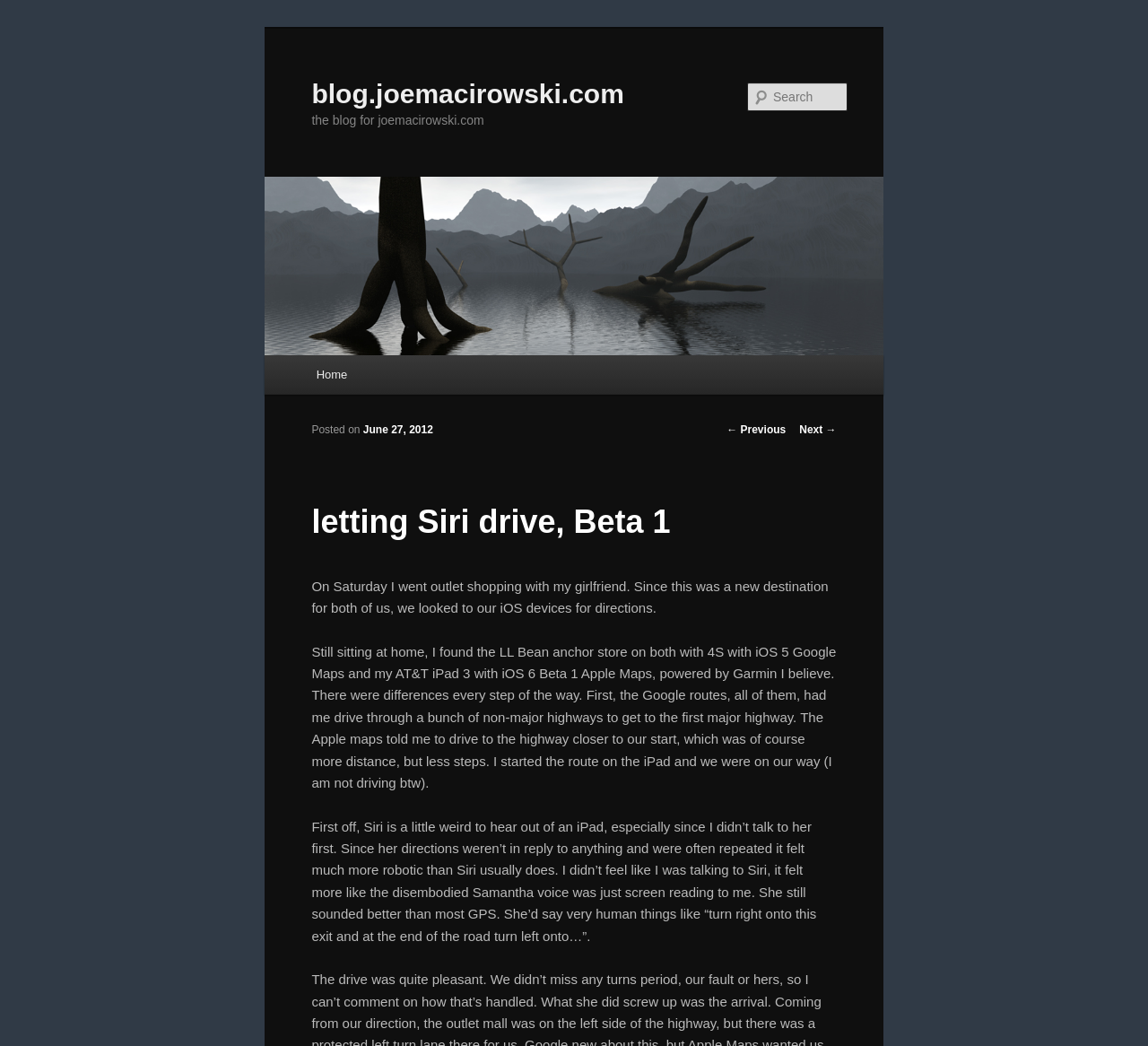Give a detailed explanation of the elements present on the webpage.

The webpage is a blog post titled "letting Siri drive, Beta 1" on the blog.joemacirowski.com website. At the top, there is a heading with the website's name, followed by a smaller heading that describes the blog as "the blog for joemacirowski.com". 

To the right of the headings, there is an image and a link to the website's homepage. Below these elements, there is a search bar with a "Search" label and a text box where users can input their search queries.

On the left side of the page, there is a main menu with a "Skip to primary content" link and a "Home" link. Below the main menu, there is a post navigation section with links to previous and next posts.

The main content of the blog post is divided into sections. The title "letting Siri drive, Beta 1" is followed by a heading that indicates the post date, "Posted on June 27, 2012". The post's content is a series of paragraphs that describe the author's experience using Siri for directions while outlet shopping with their girlfriend. The text is divided into four paragraphs, each describing a different aspect of the experience, including the differences between Google Maps and Apple Maps, the author's initial impressions of using Siri for directions, and the robotic tone of Siri's voice.